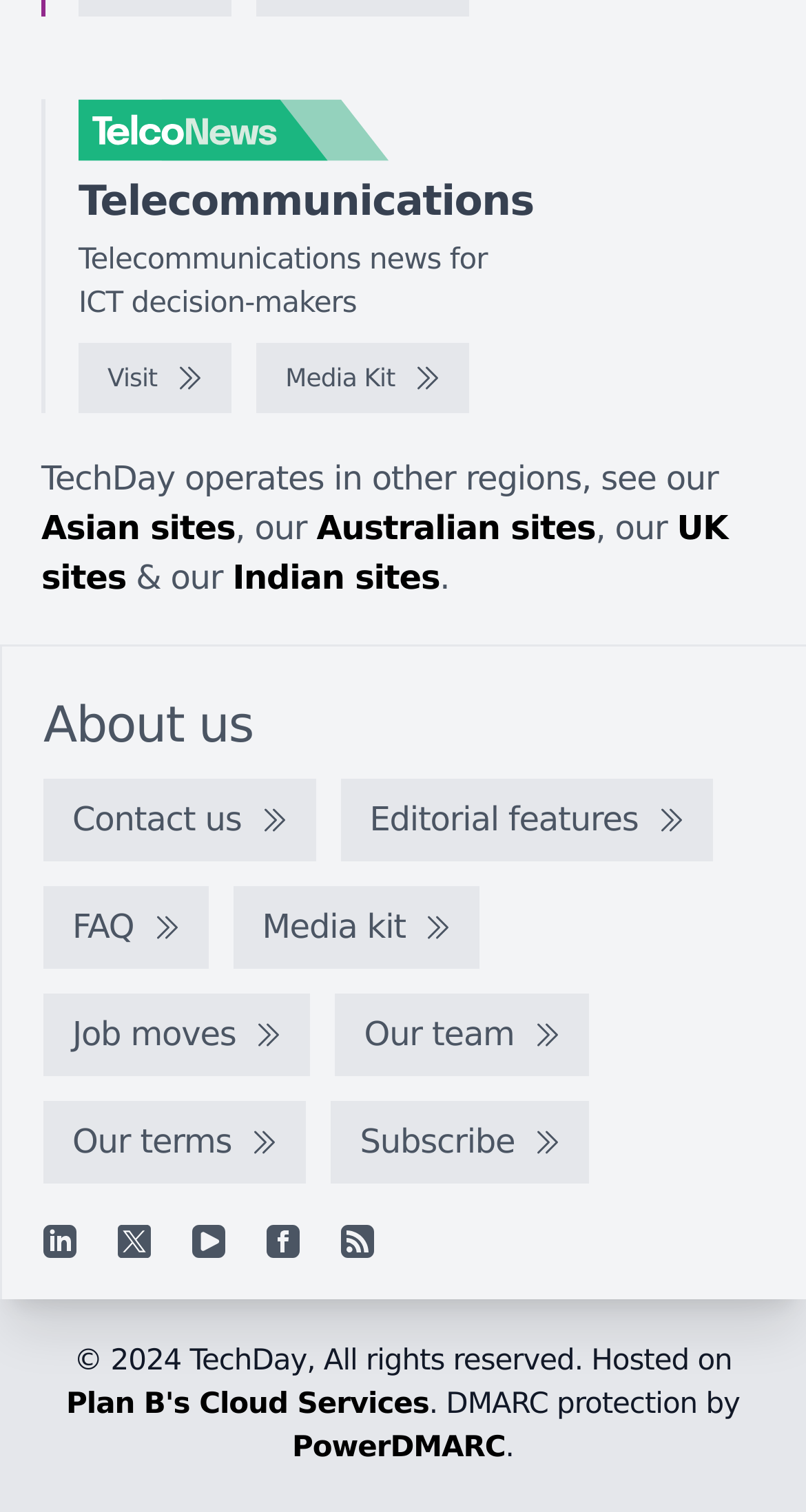Locate the bounding box coordinates of the area to click to fulfill this instruction: "Contact us". The bounding box should be presented as four float numbers between 0 and 1, in the order [left, top, right, bottom].

[0.054, 0.515, 0.392, 0.57]